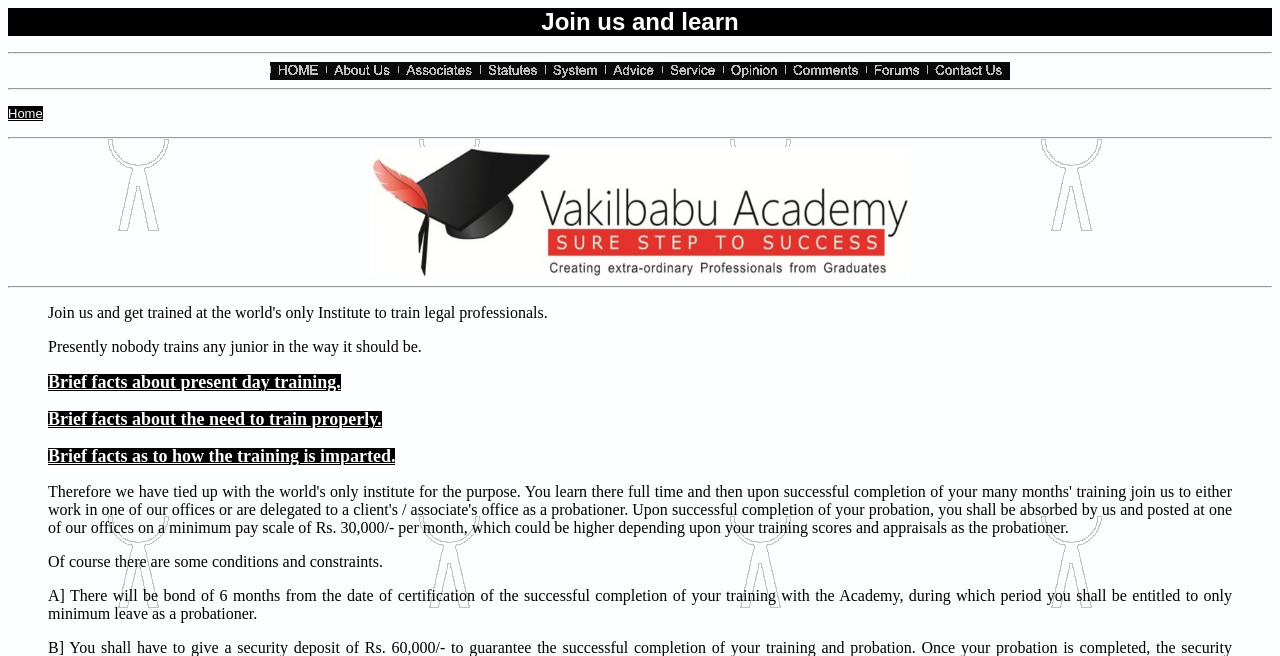Please examine the image and answer the question with a detailed explanation:
How many menu items are there?

There are 11 menu items in total, including 'HOME', 'About Us', 'Associates', 'Statutes', 'System', 'Advice', 'Service', 'Opinion', 'Comments', 'Forums', and 'Contact Us'. They are all located in the layout table and are links with images and text.